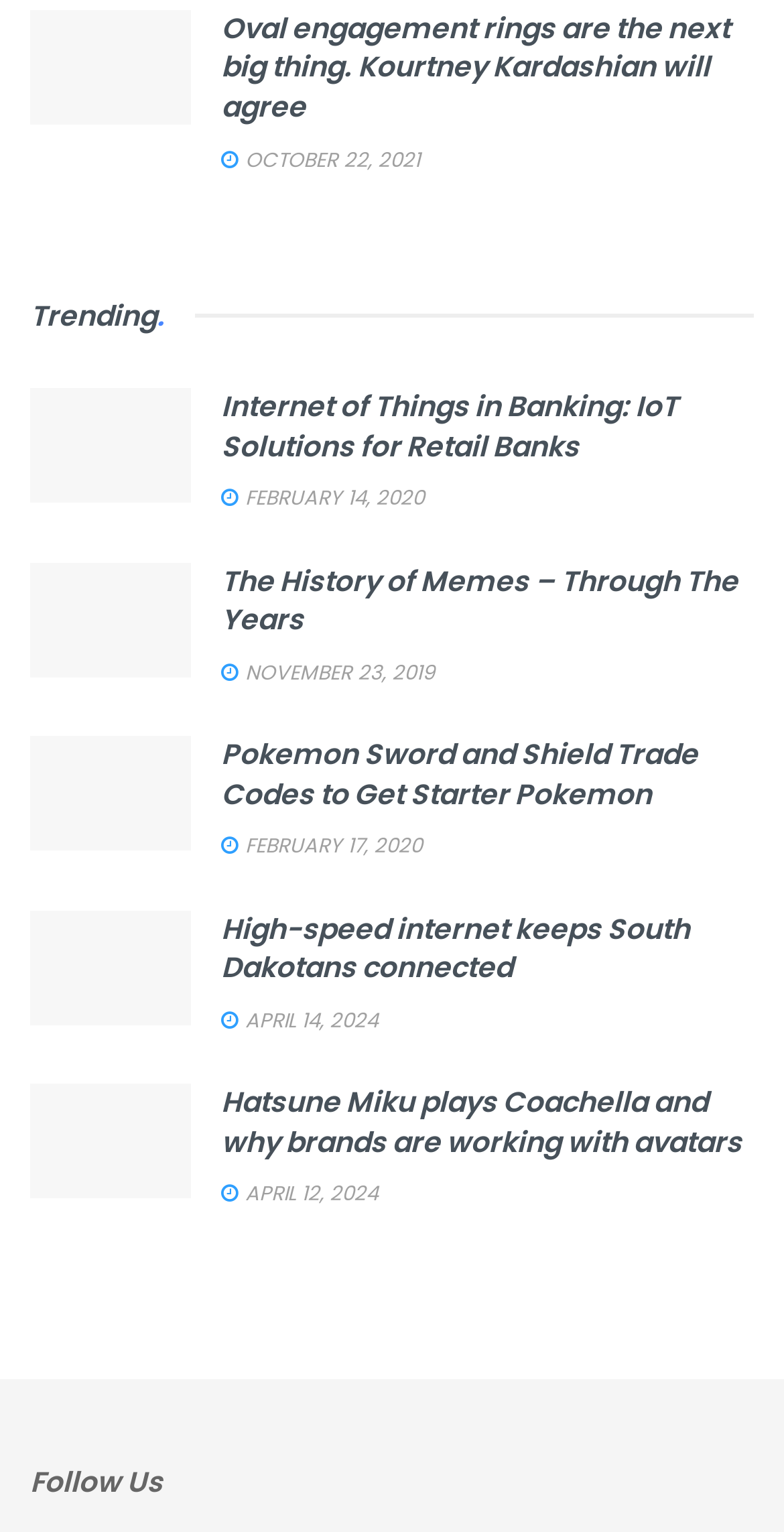Please determine the bounding box coordinates of the element's region to click for the following instruction: "Read about Oval engagement rings".

[0.038, 0.006, 0.244, 0.081]